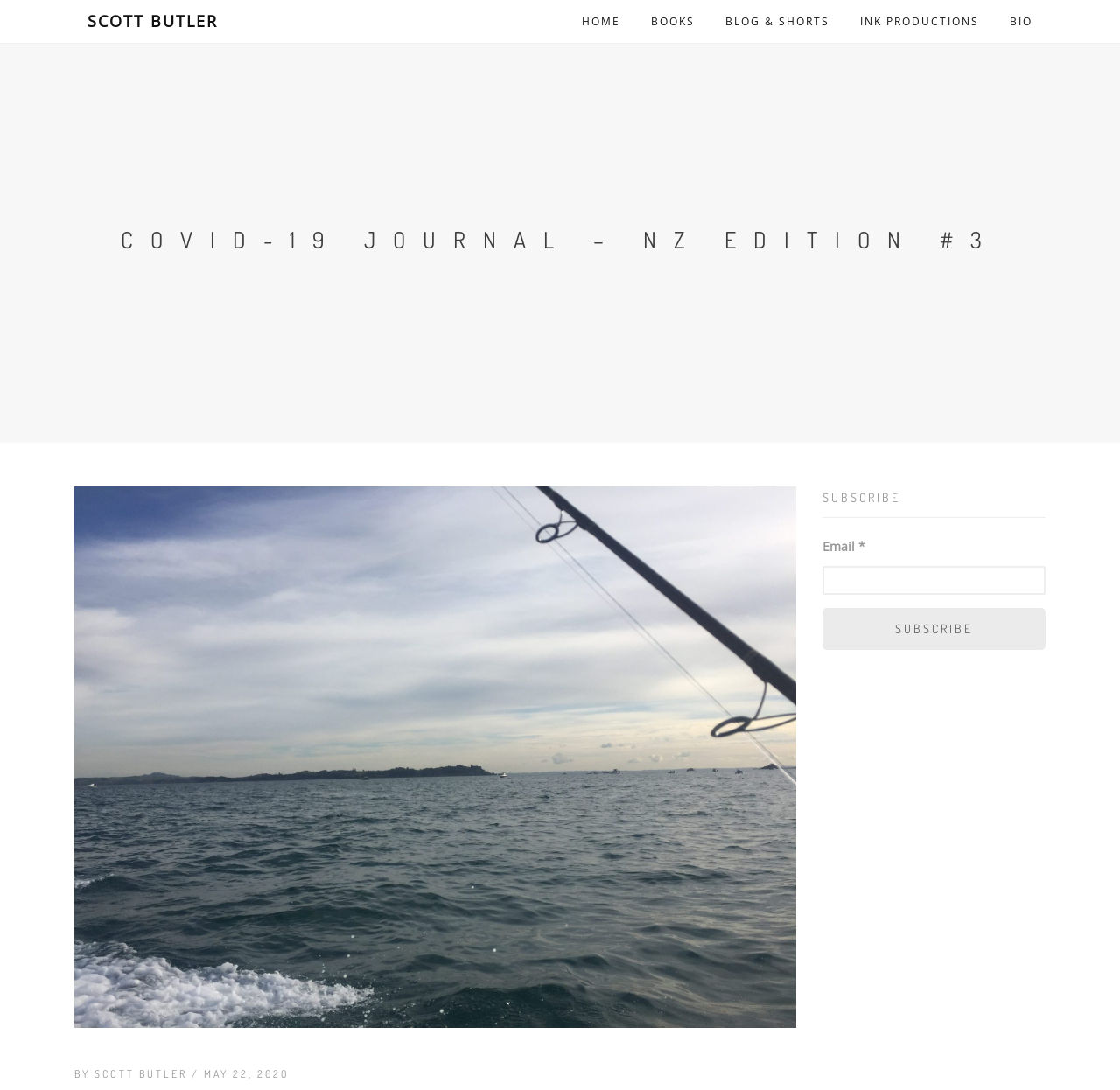Please identify the bounding box coordinates of the element I need to click to follow this instruction: "view bio".

[0.89, 0.005, 0.934, 0.035]